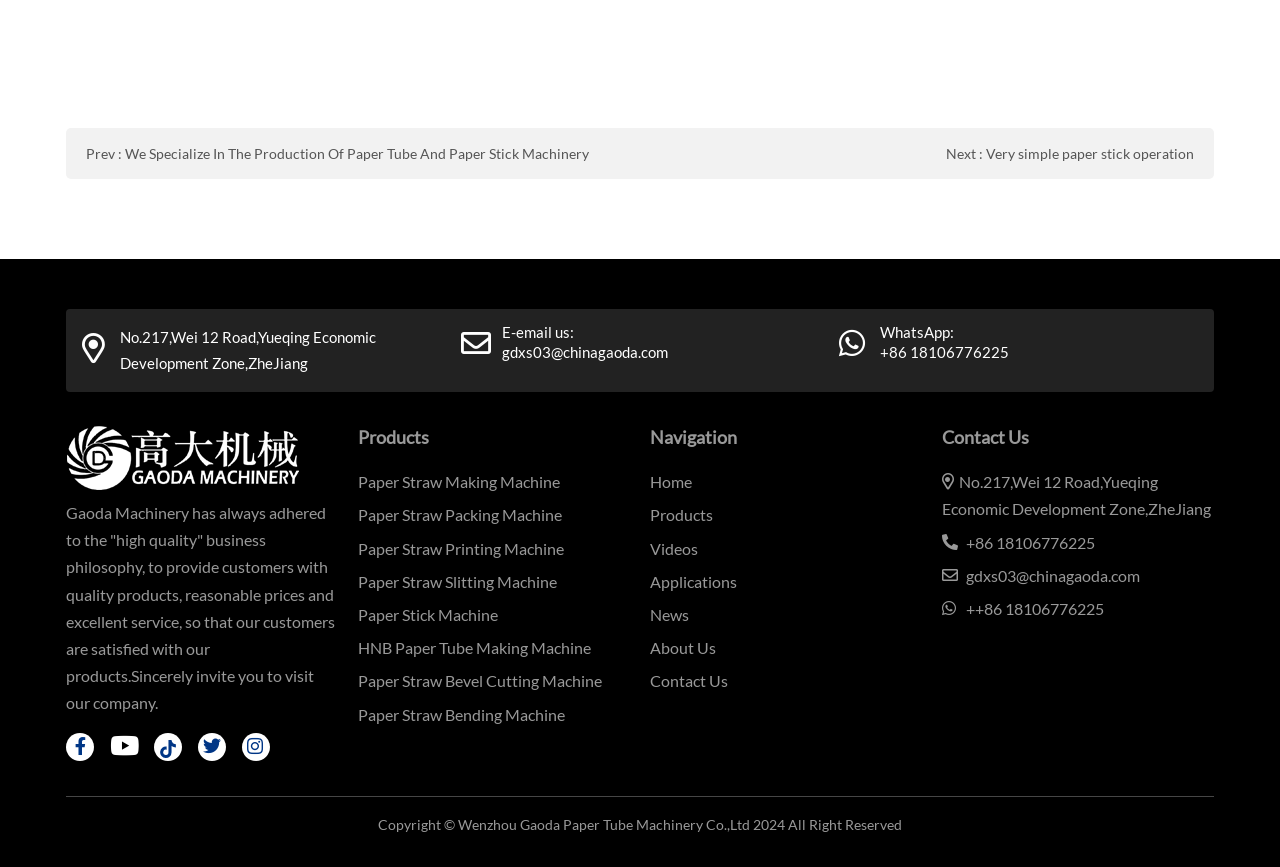What is the company name?
Please use the image to provide an in-depth answer to the question.

I found the company name by looking at the link with the text 'Wenzhou Gaoda Paper Tube Machinery Co.,Ltd' which is located at the top of the webpage.